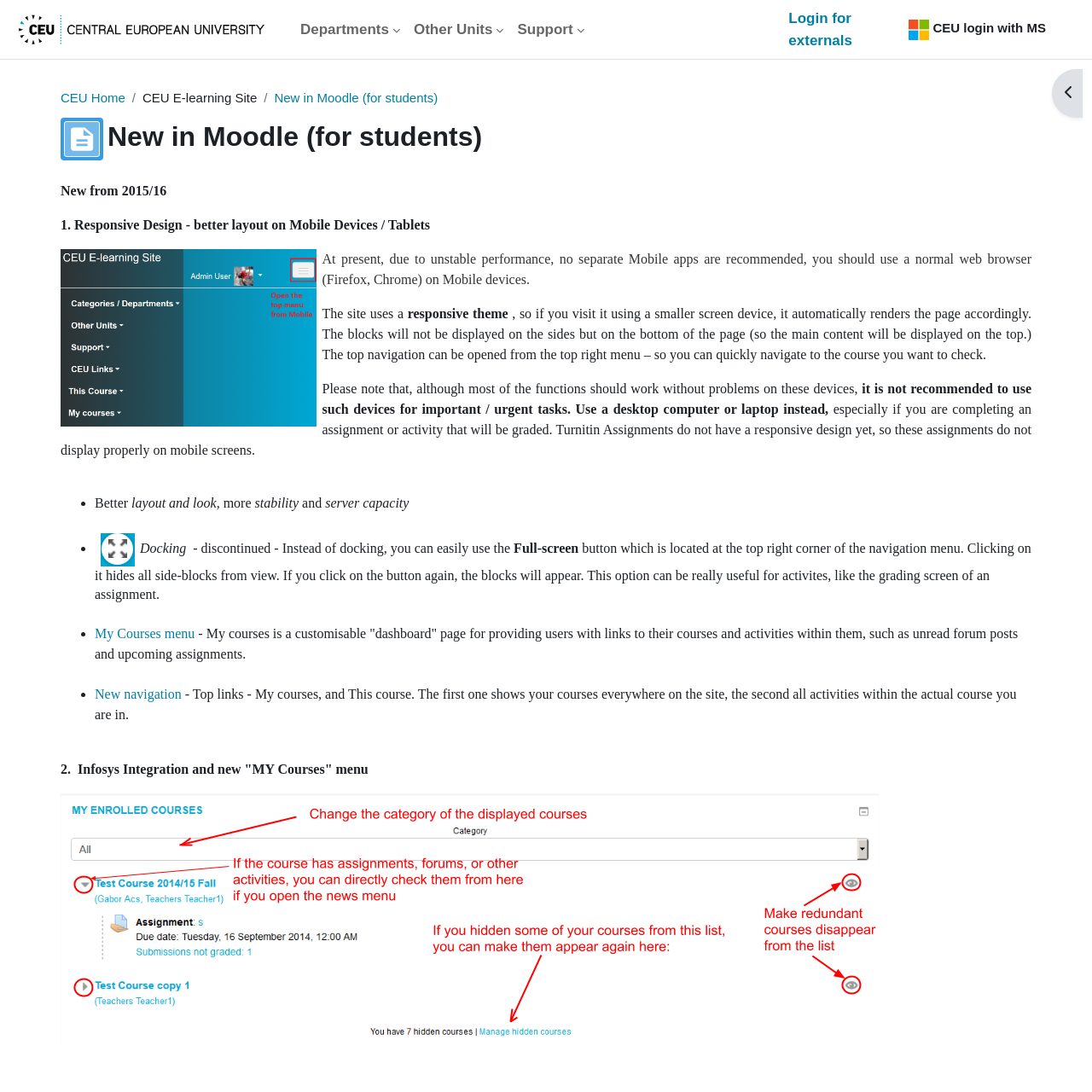Bounding box coordinates must be specified in the format (top-left x, top-left y, bottom-right x, bottom-right y). All values should be floating point numbers between 0 and 1. What are the bounding box coordinates of the UI element described as: New in Moodle (for students)

[0.251, 0.082, 0.401, 0.096]